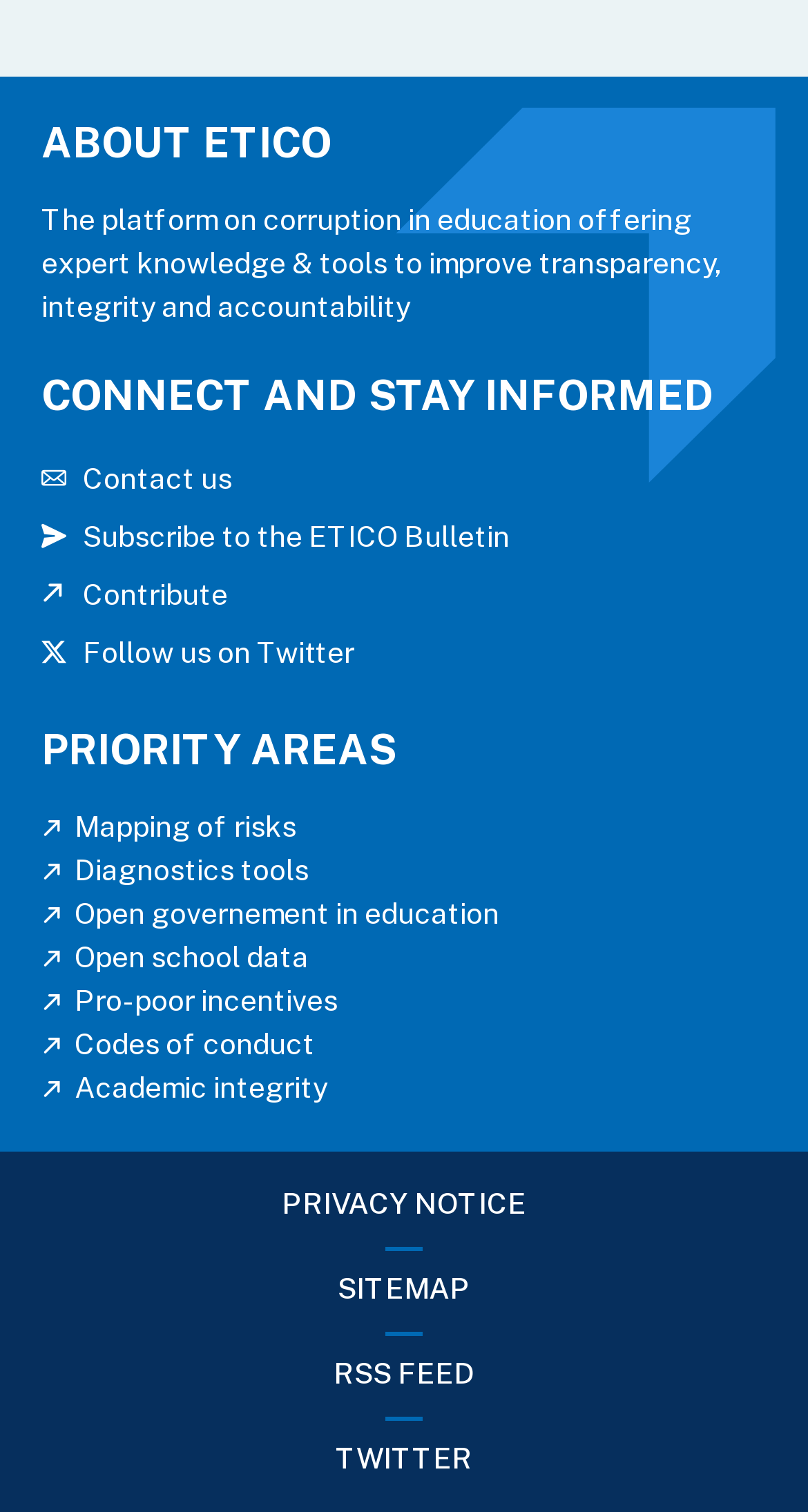Pinpoint the bounding box coordinates of the element you need to click to execute the following instruction: "Read about ETICO". The bounding box should be represented by four float numbers between 0 and 1, in the format [left, top, right, bottom].

[0.051, 0.078, 0.949, 0.111]